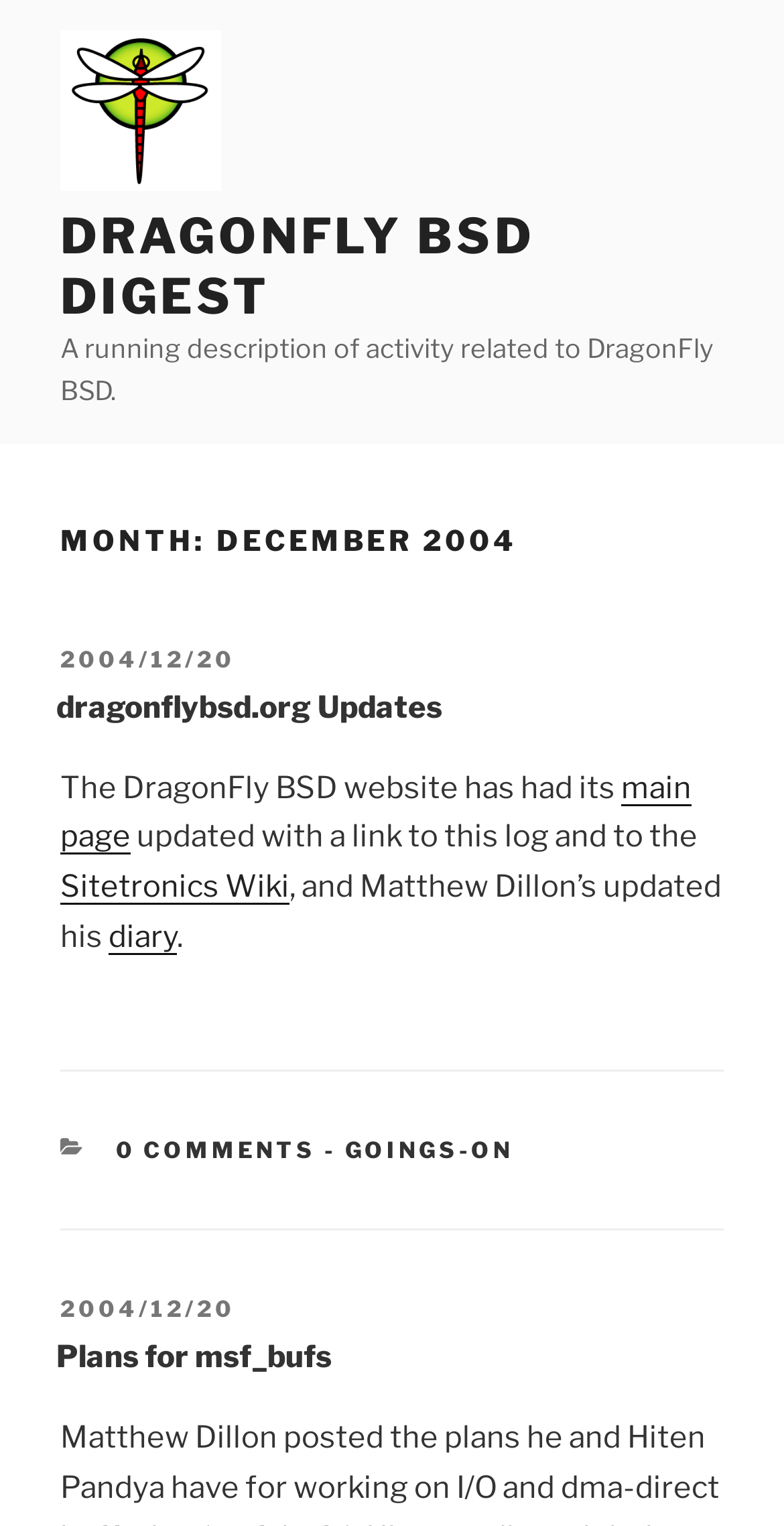What is the logo of the DragonFly BSD project?
Please provide a comprehensive answer based on the information in the image.

The logo is located at the top-left corner of the webpage, and it is an image with a link to the DragonFly BSD project.